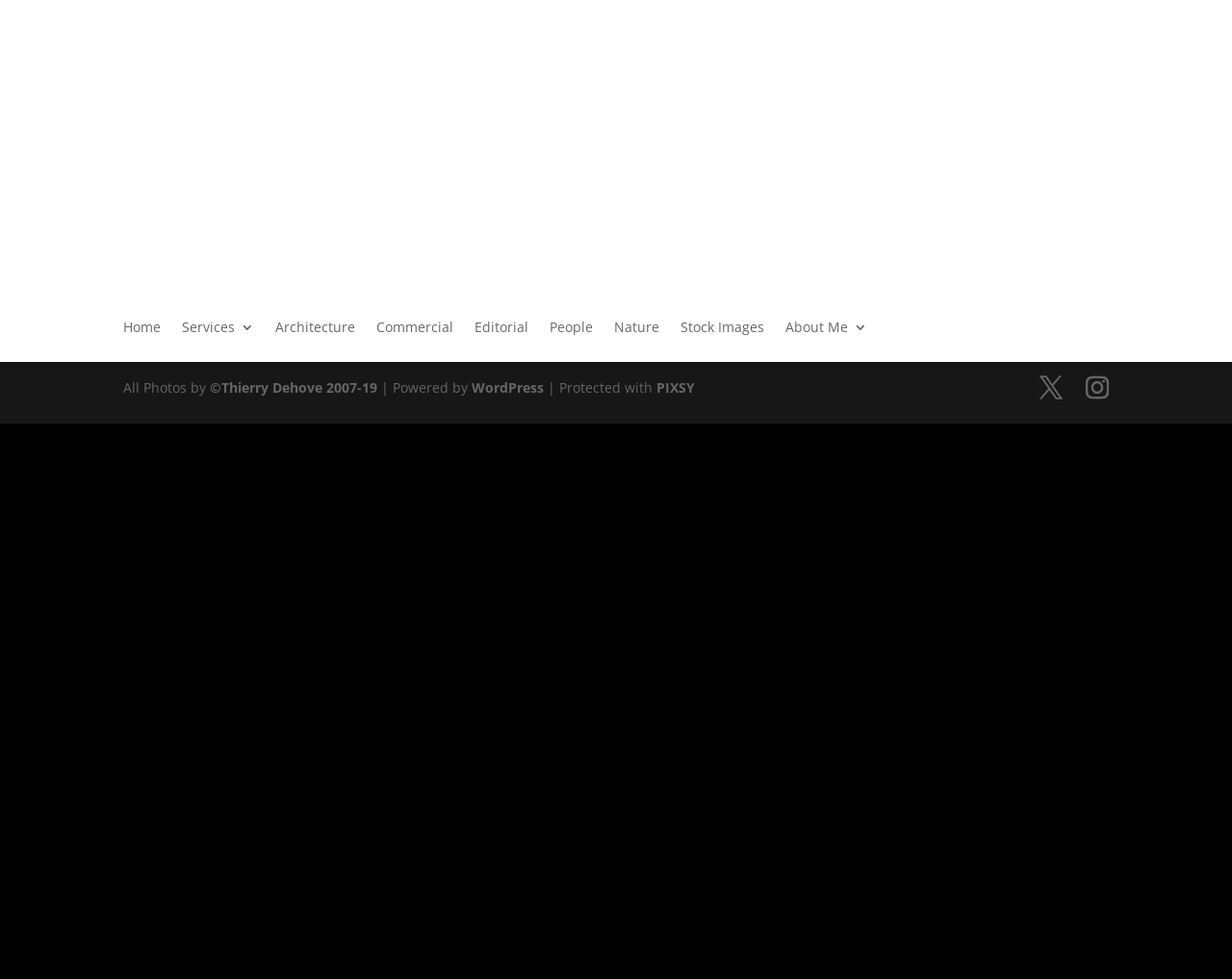Respond to the following question with a brief word or phrase:
What is the purpose of the PIXSY link?

Image protection